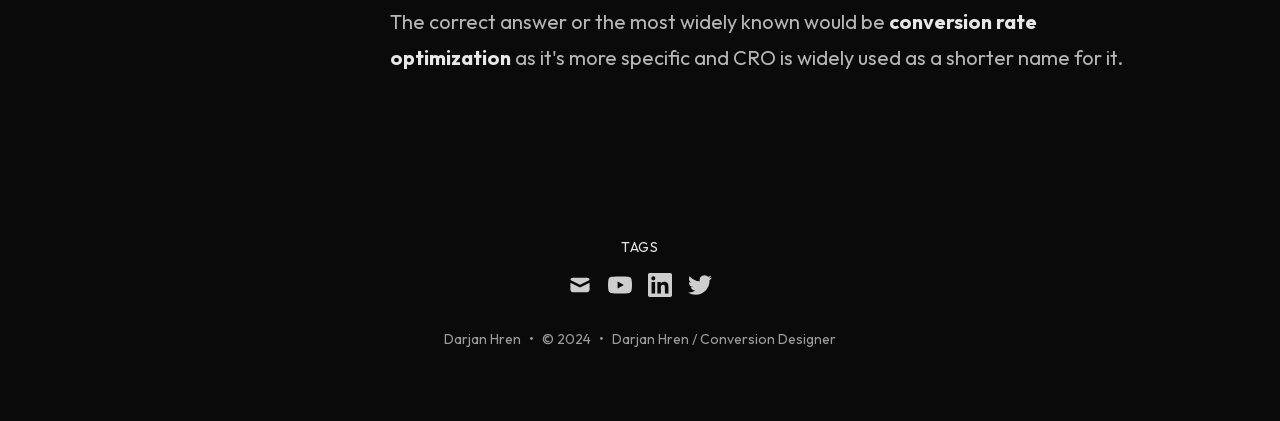What social media platforms are linked in the footer?
Could you please answer the question thoroughly and with as much detail as possible?

By examining the footer section of the webpage, I found links to various social media platforms, including TAGS, mail, youtube, linkedin, and twitter, which are represented by their respective icons.